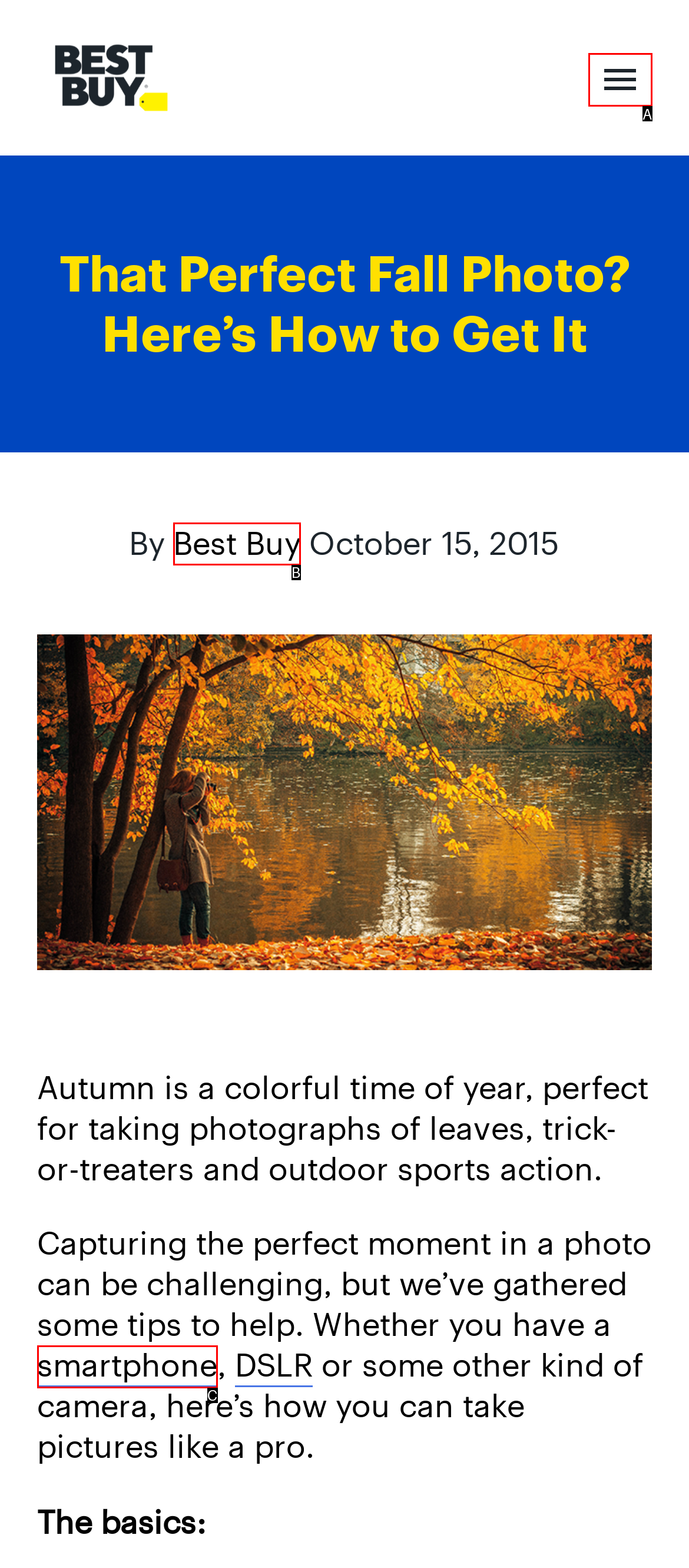Pick the option that corresponds to: Best Buy
Provide the letter of the correct choice.

B